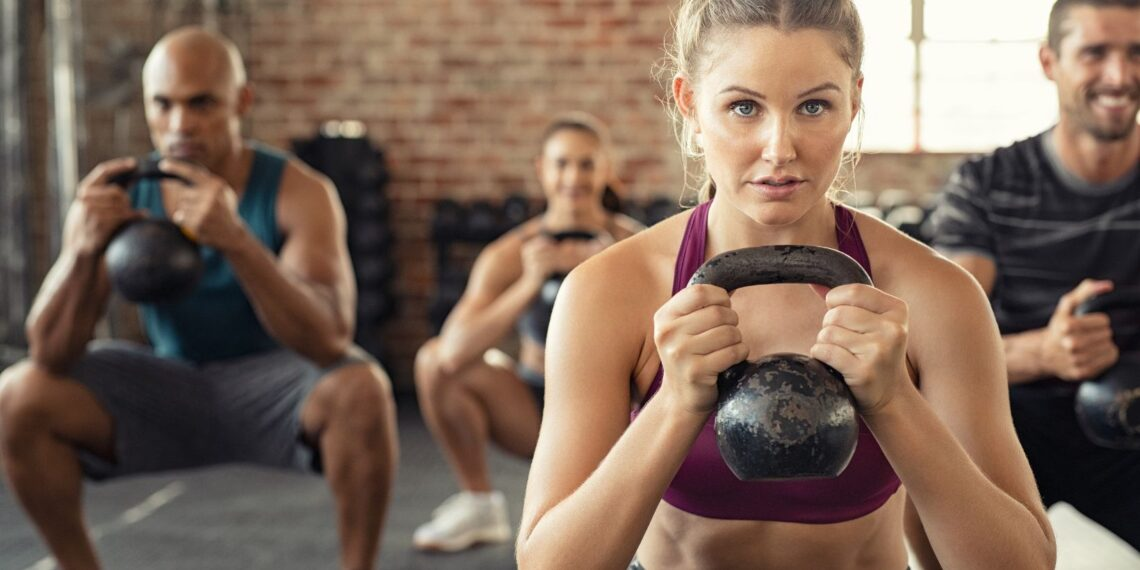Please provide a detailed answer to the question below based on the screenshot: 
What is the background of the gym?

The image features a dynamic environment, and the backdrop of the gym is described as having textured brick walls, which adds to the overall ambiance of the fitness class.